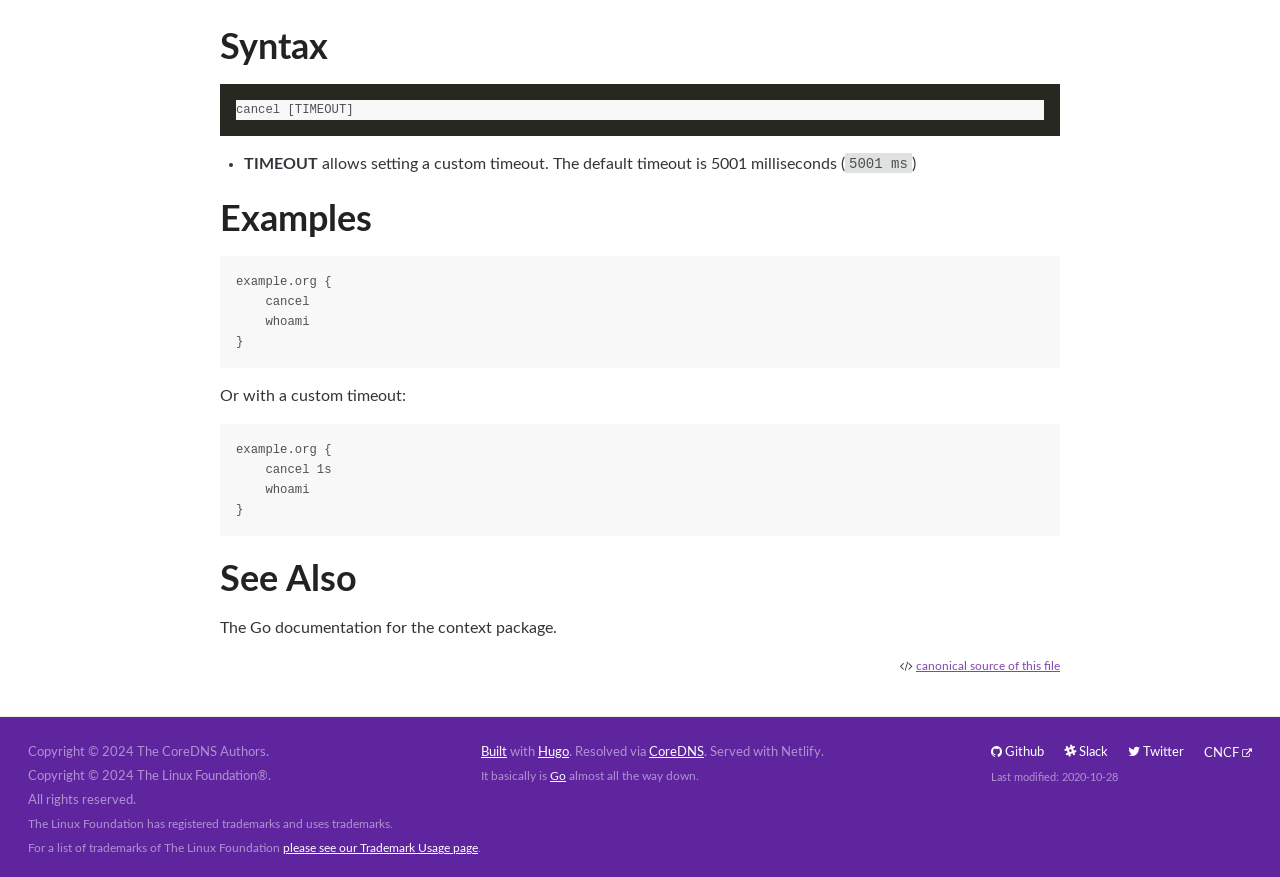Given the description of a UI element: "canonical source of this file", identify the bounding box coordinates of the matching element in the webpage screenshot.

[0.716, 0.753, 0.828, 0.766]